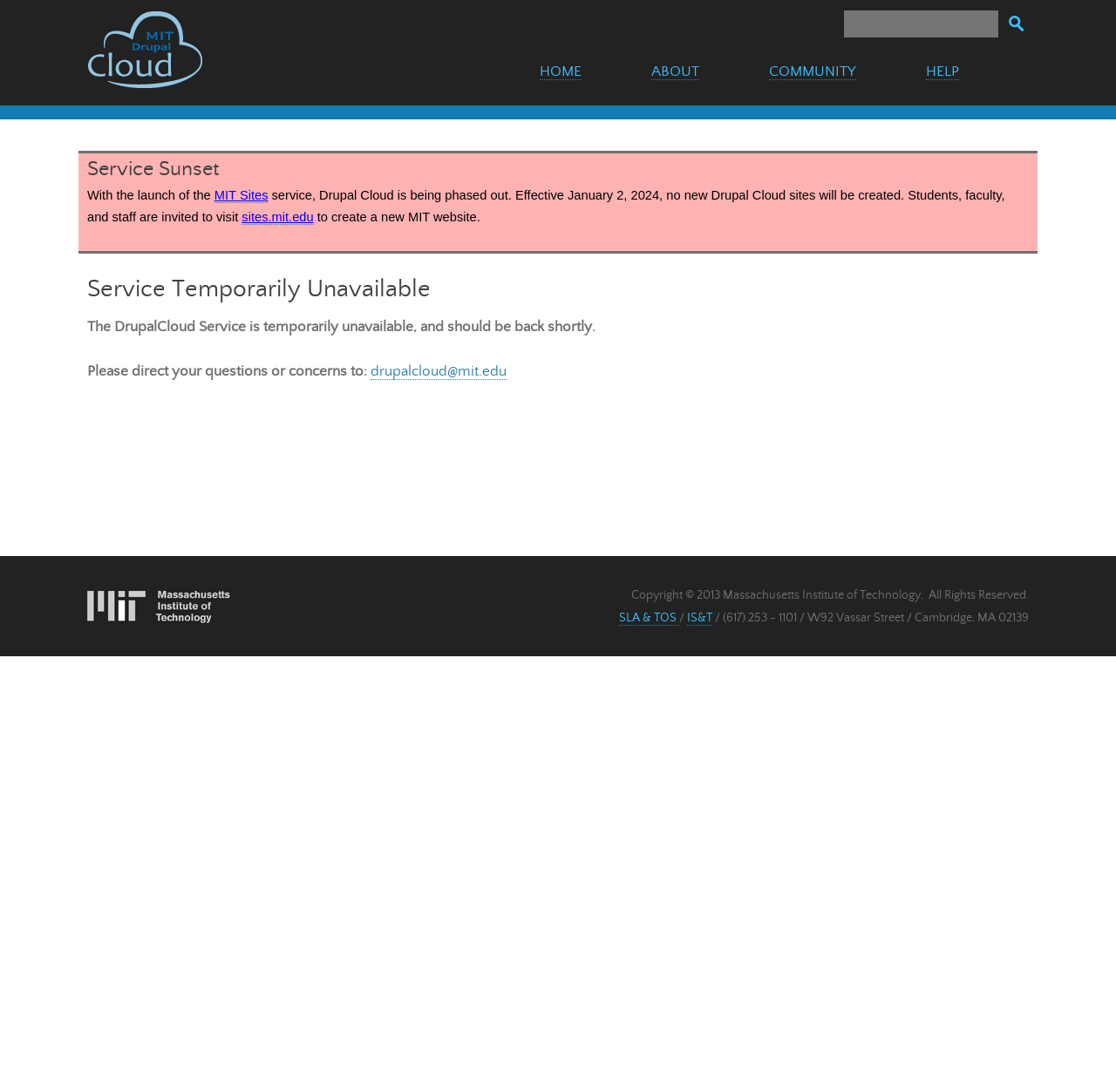Identify and provide the title of the webpage.

Service Temporarily Unavailable